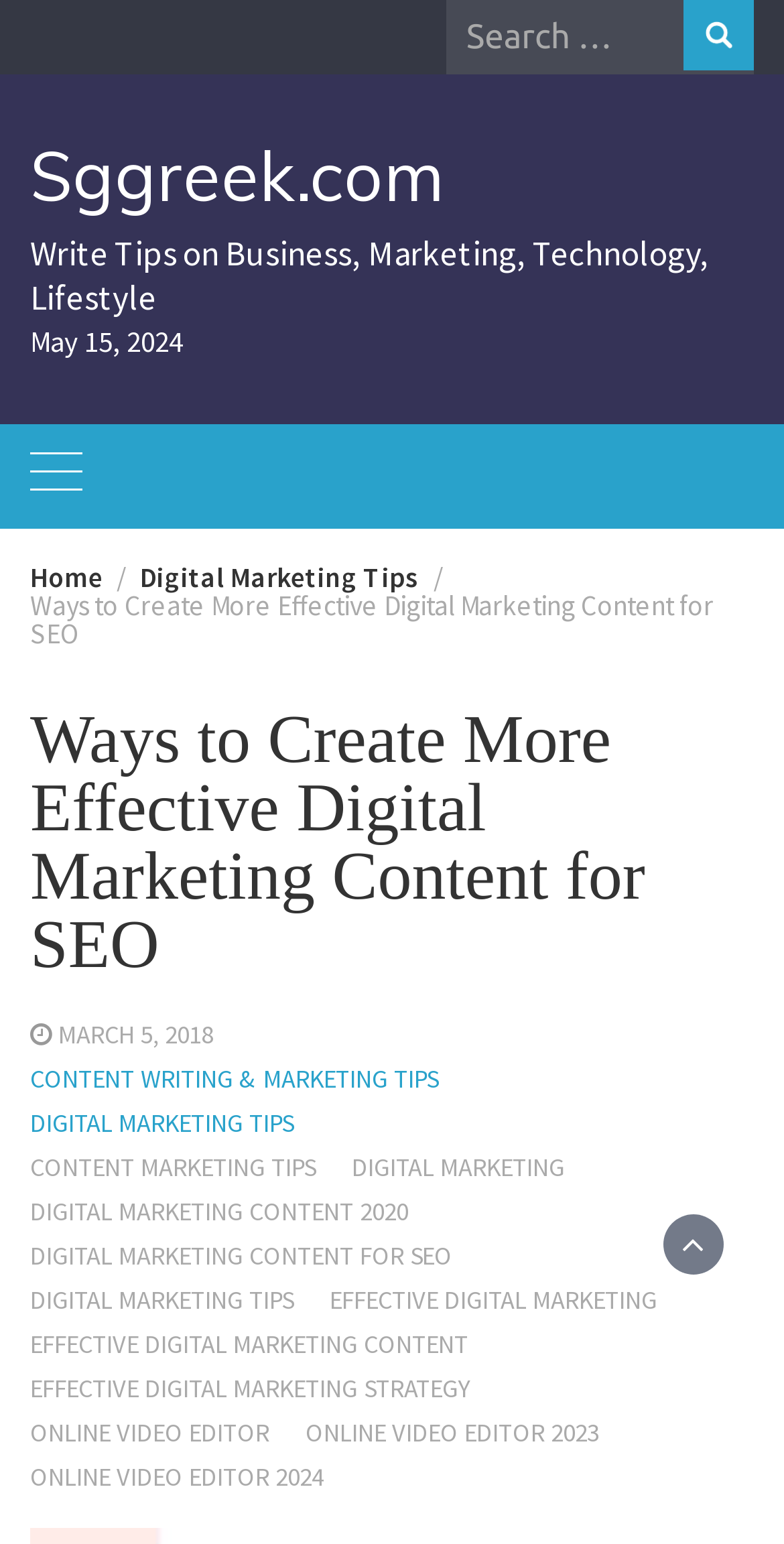Pinpoint the bounding box coordinates of the element you need to click to execute the following instruction: "Search for something". The bounding box should be represented by four float numbers between 0 and 1, in the format [left, top, right, bottom].

[0.569, 0.001, 0.864, 0.048]